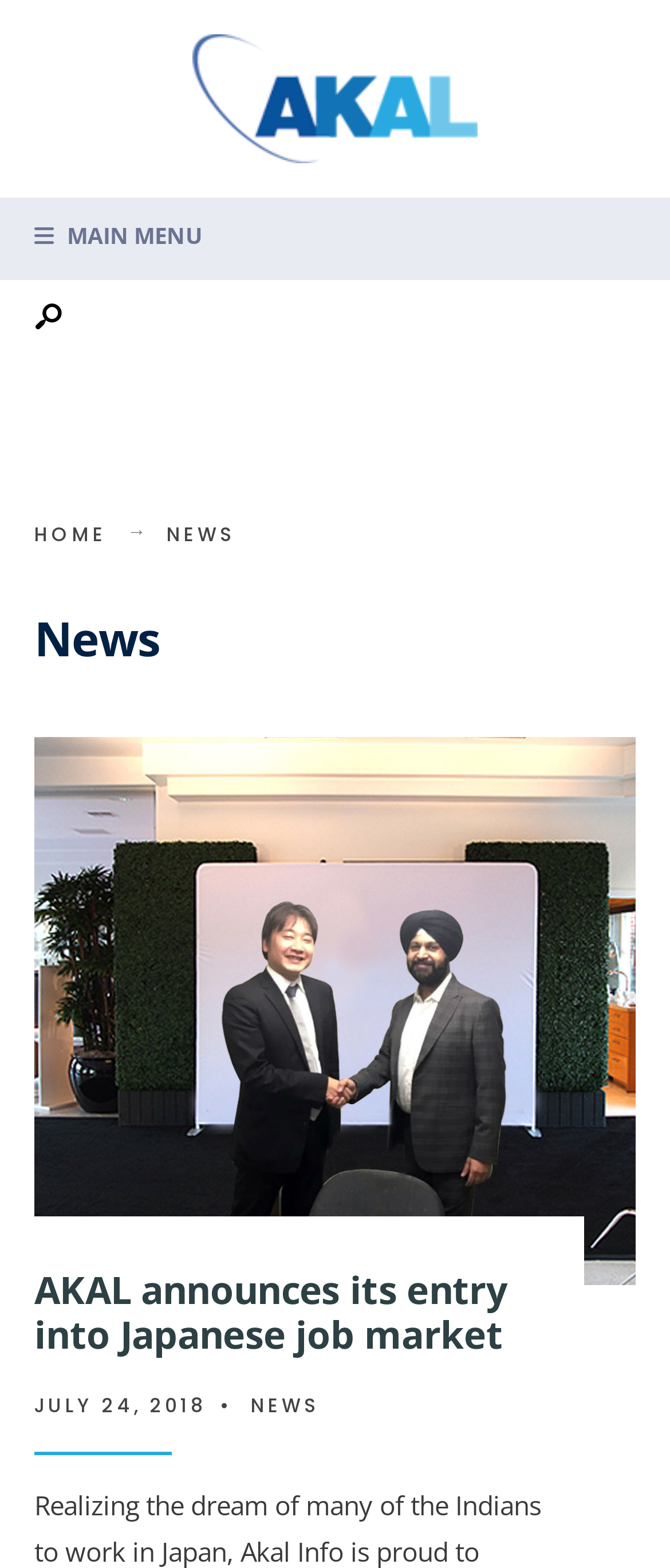Based on the element description, predict the bounding box coordinates (top-left x, top-left y, bottom-right x, bottom-right y) for the UI element in the screenshot: alt="Akal Info – Blog"

[0.172, 0.022, 0.828, 0.104]